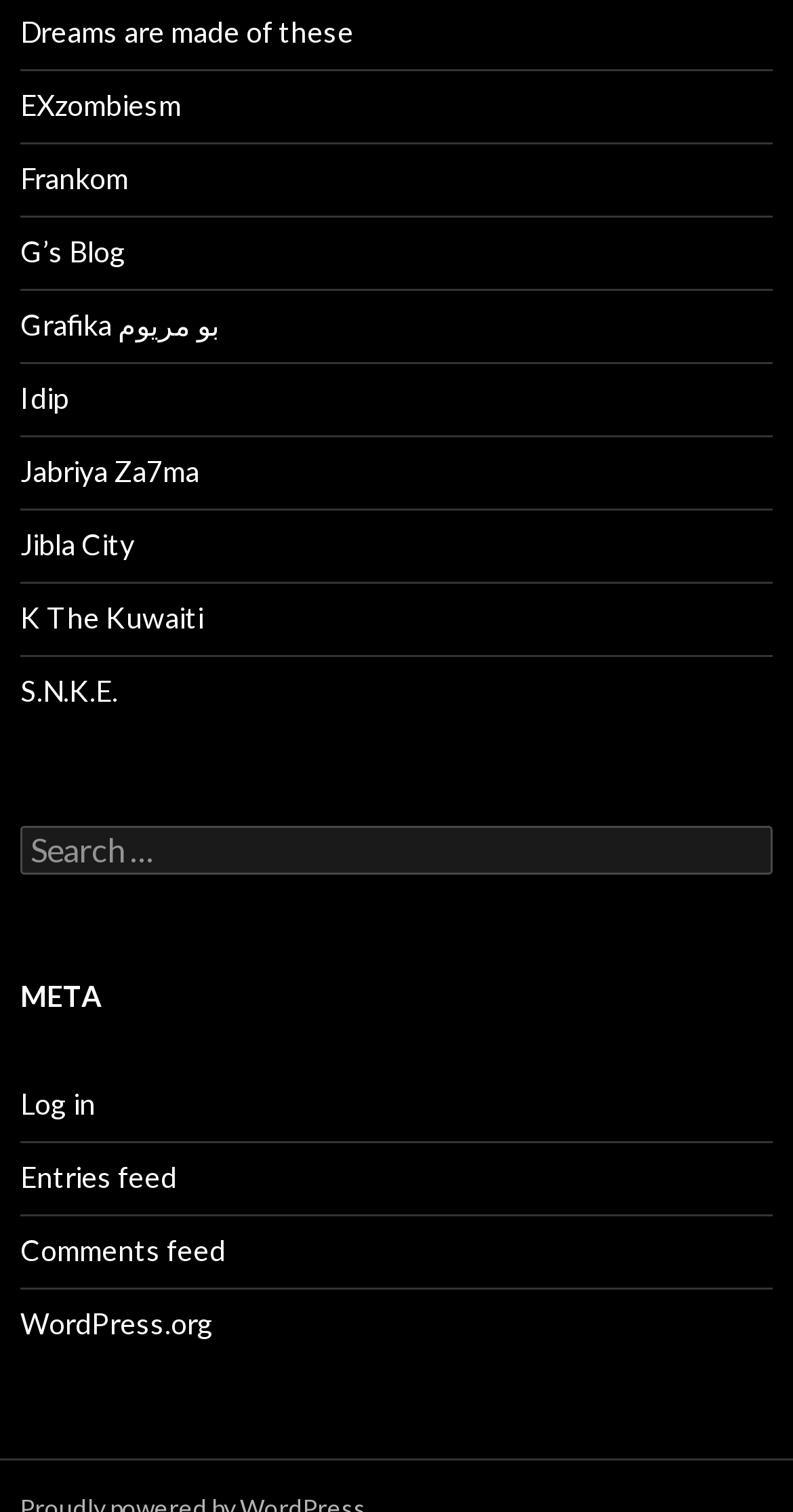Is there a heading element on the webpage?
Refer to the image and give a detailed response to the question.

I found a heading element with a bounding box coordinate of [0.026, 0.643, 0.974, 0.676] and a text content of 'META', indicating that there is a heading element on the webpage.